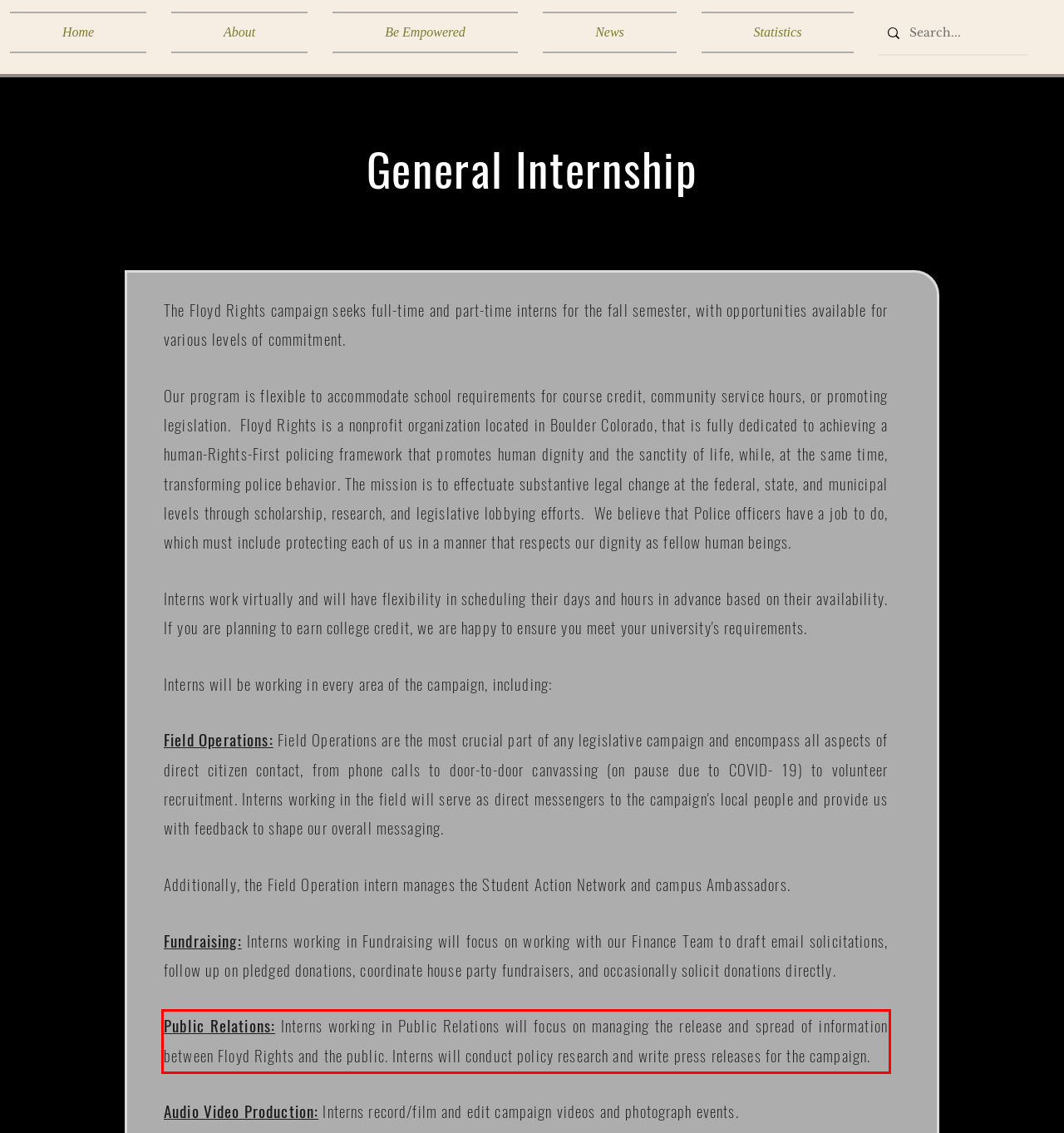View the screenshot of the webpage and identify the UI element surrounded by a red bounding box. Extract the text contained within this red bounding box.

Public Relations: Interns working in Public Relations will focus on managing the release and spread of information between Floyd Rights and the public. Interns will conduct policy research and write press releases for the campaign.